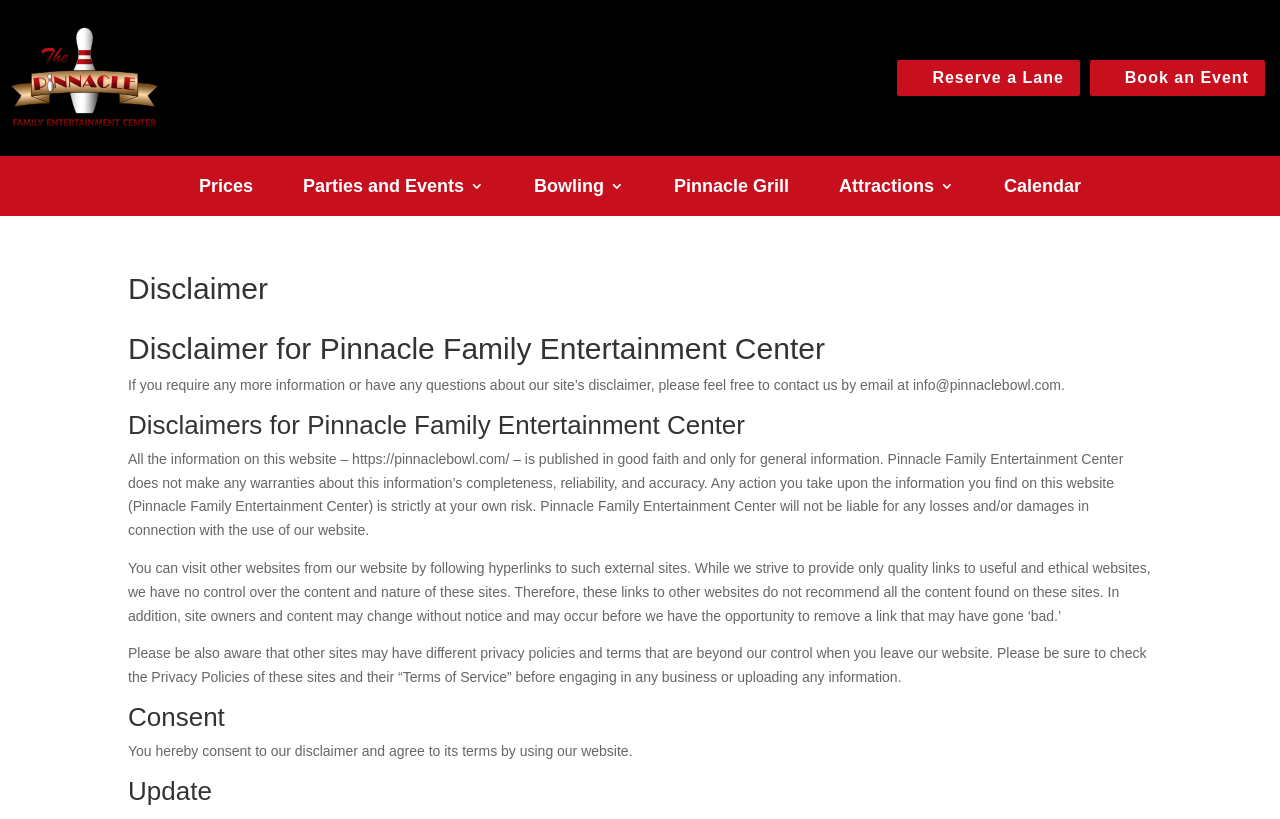What happens when you click on external links from this website?
Answer the question with a detailed explanation, including all necessary information.

The disclaimer states that the website has no control over the content and nature of external sites linked from their website, and that users are responsible for checking the privacy policies and terms of service of these external sites.